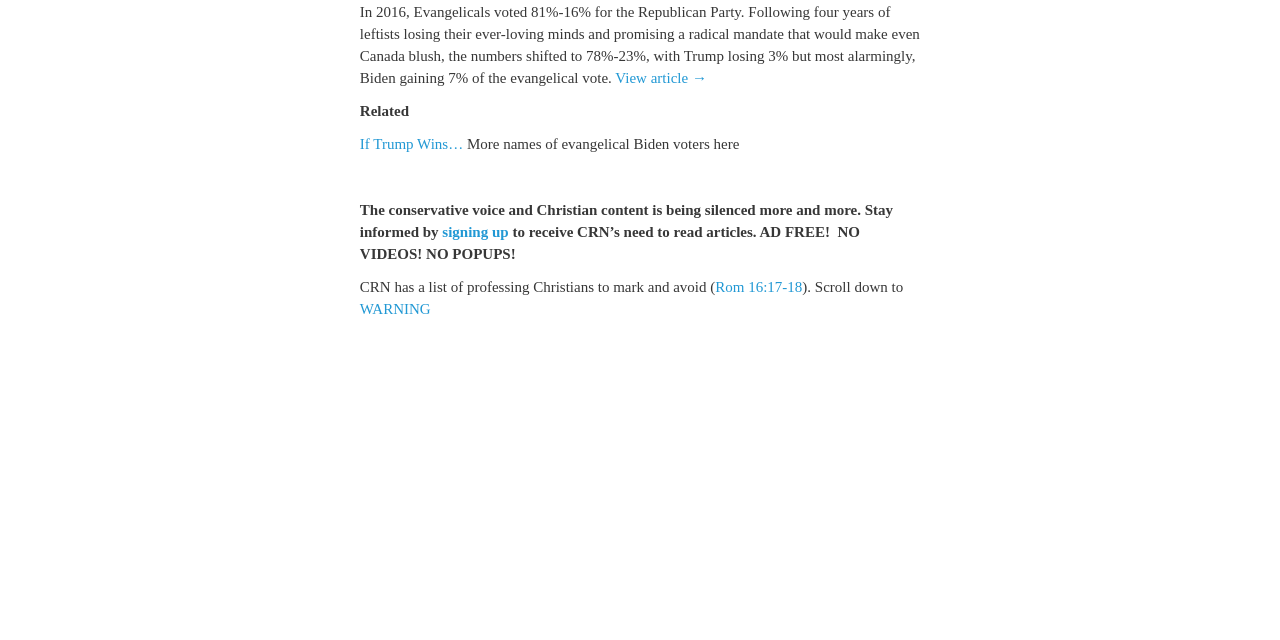Using floating point numbers between 0 and 1, provide the bounding box coordinates in the format (top-left x, top-left y, bottom-right x, bottom-right y). Locate the UI element described here: signing up

[0.346, 0.35, 0.4, 0.375]